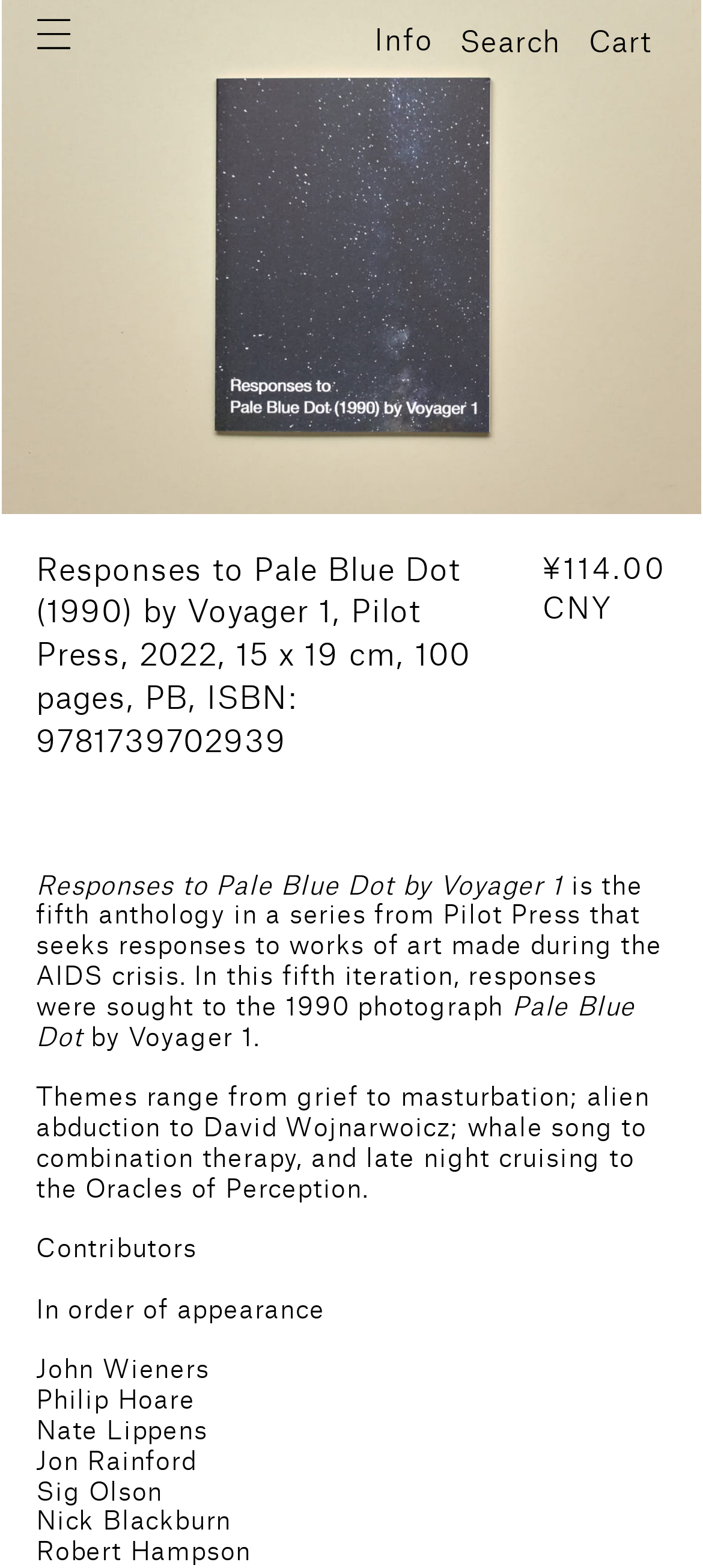Provide a single word or phrase to answer the given question: 
How many contributors are listed?

7